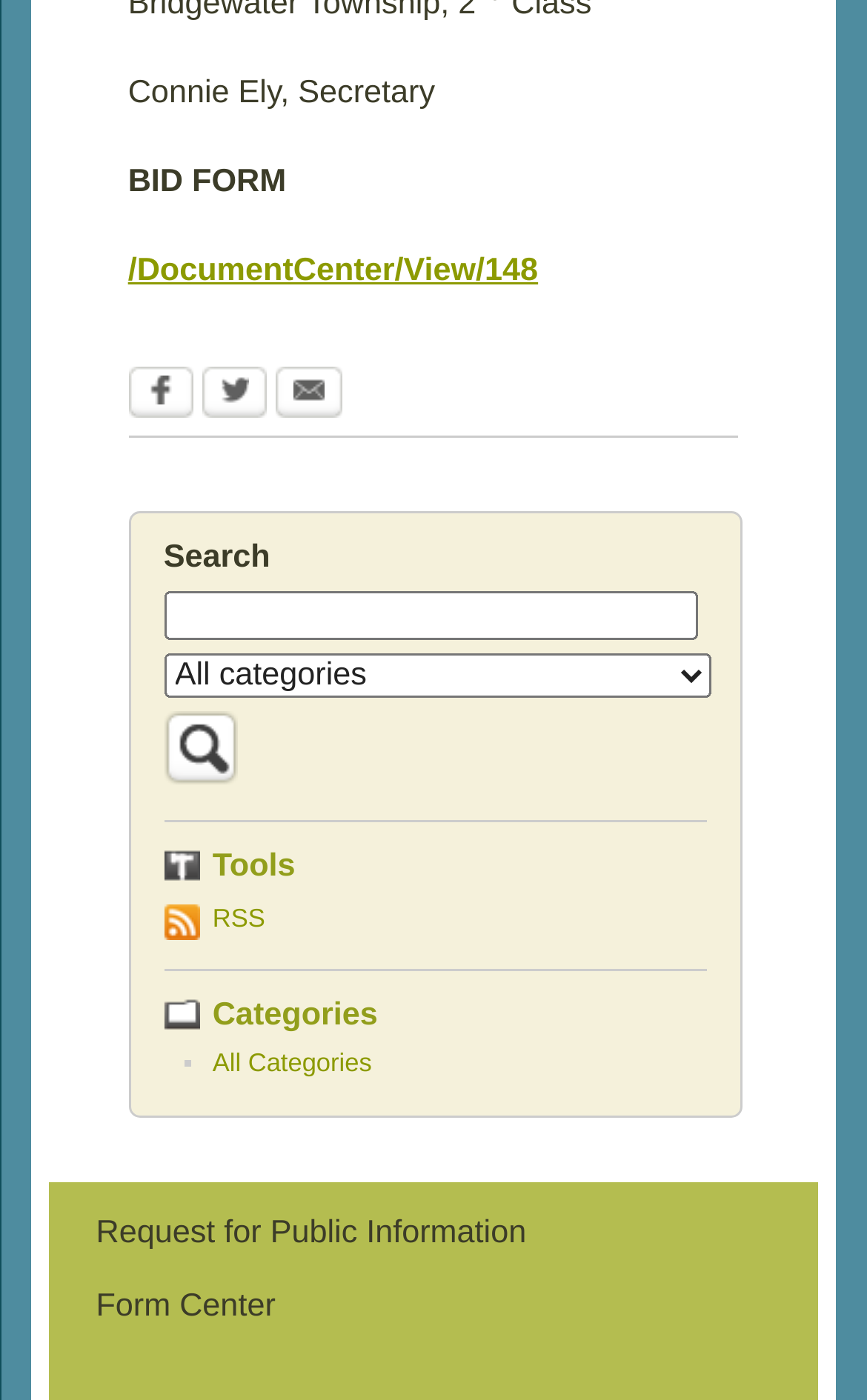What is the purpose of the search bar?
Using the image as a reference, give an elaborate response to the question.

The search bar is accompanied by a button labeled 'Civic Alerts Search', indicating that it is used to search for civic alerts.